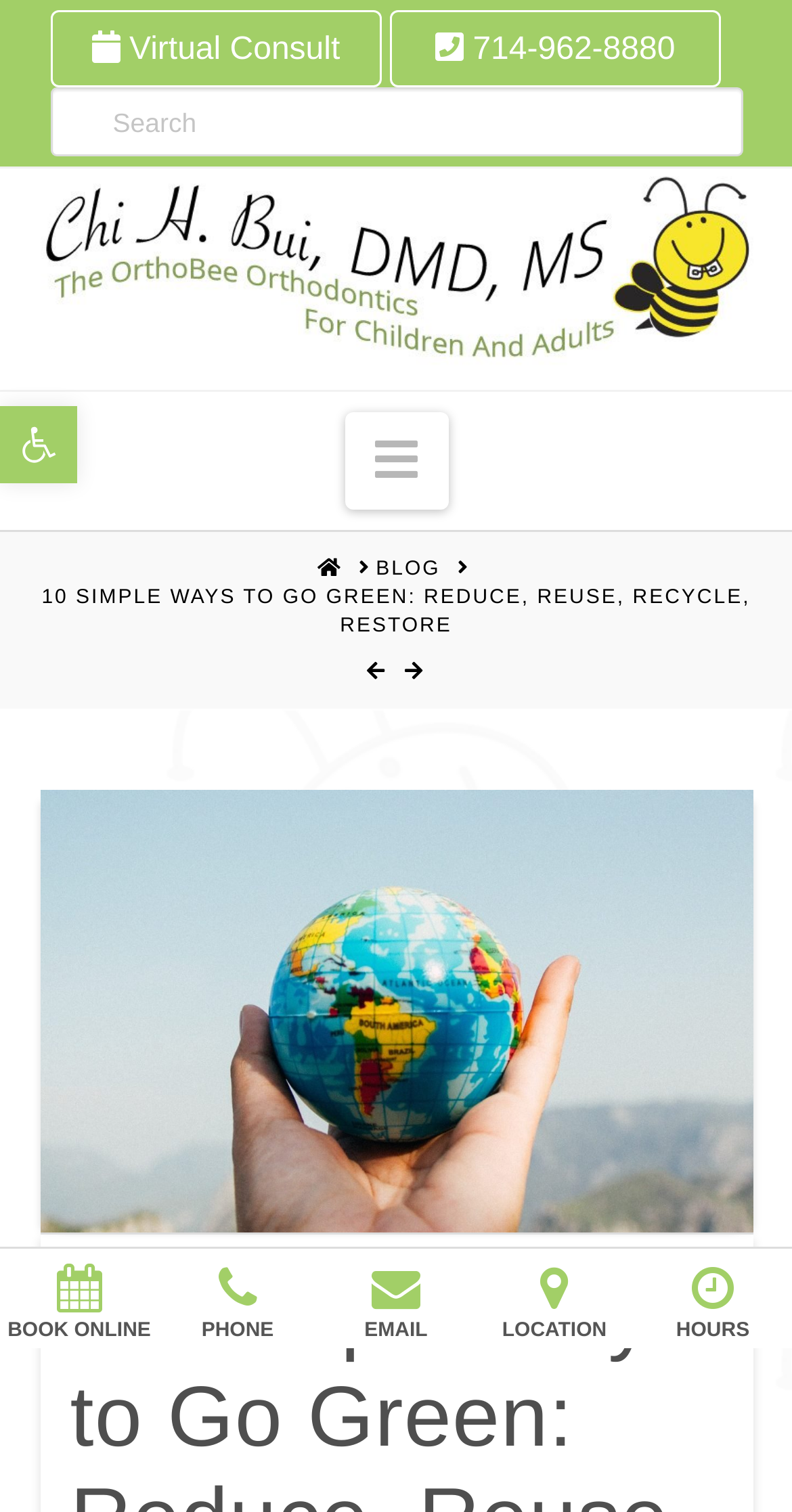How many contact methods are provided? Observe the screenshot and provide a one-word or short phrase answer.

4